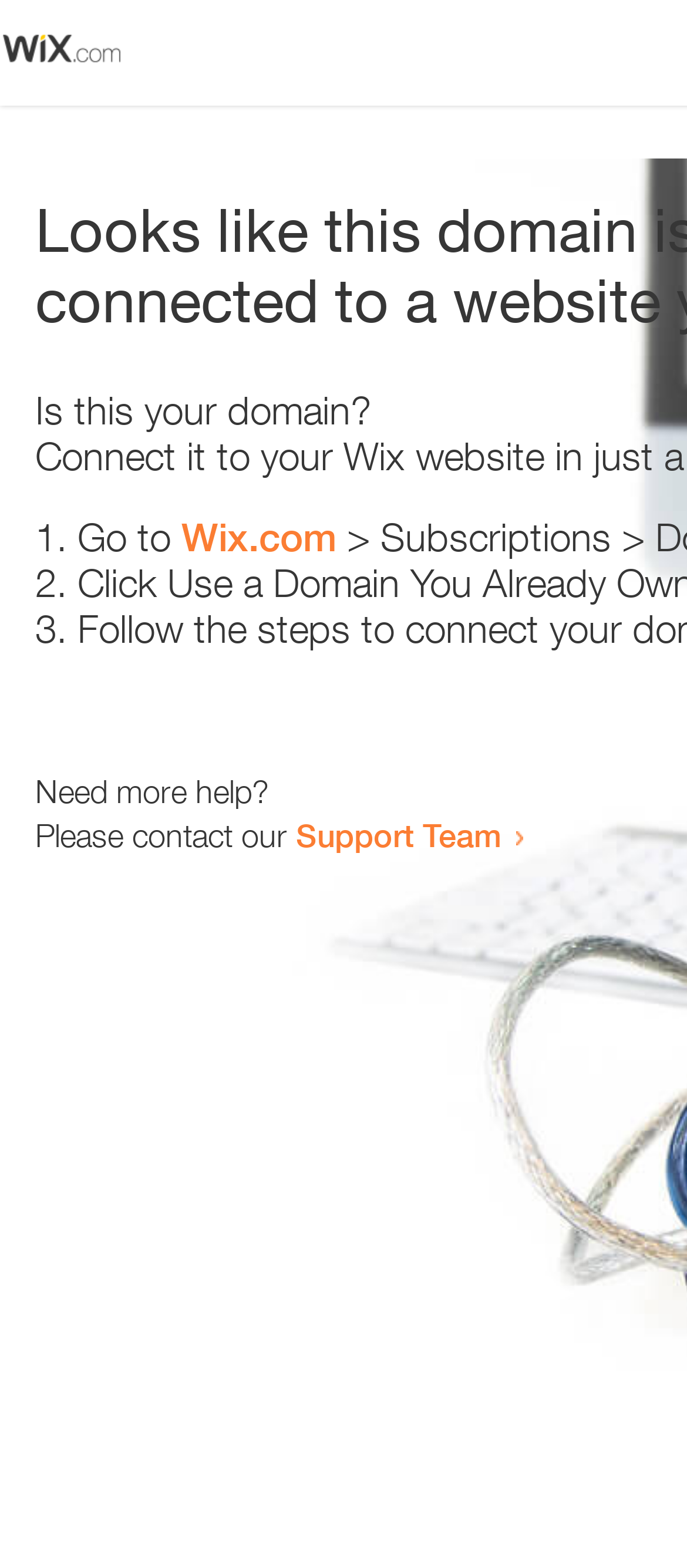Refer to the screenshot and answer the following question in detail:
What is the support team contact method?

The webpage contains a link 'Support Team' which suggests that the support team can be contacted by clicking on this link. The exact contact method is not specified, but it is likely to be an email or a contact form.